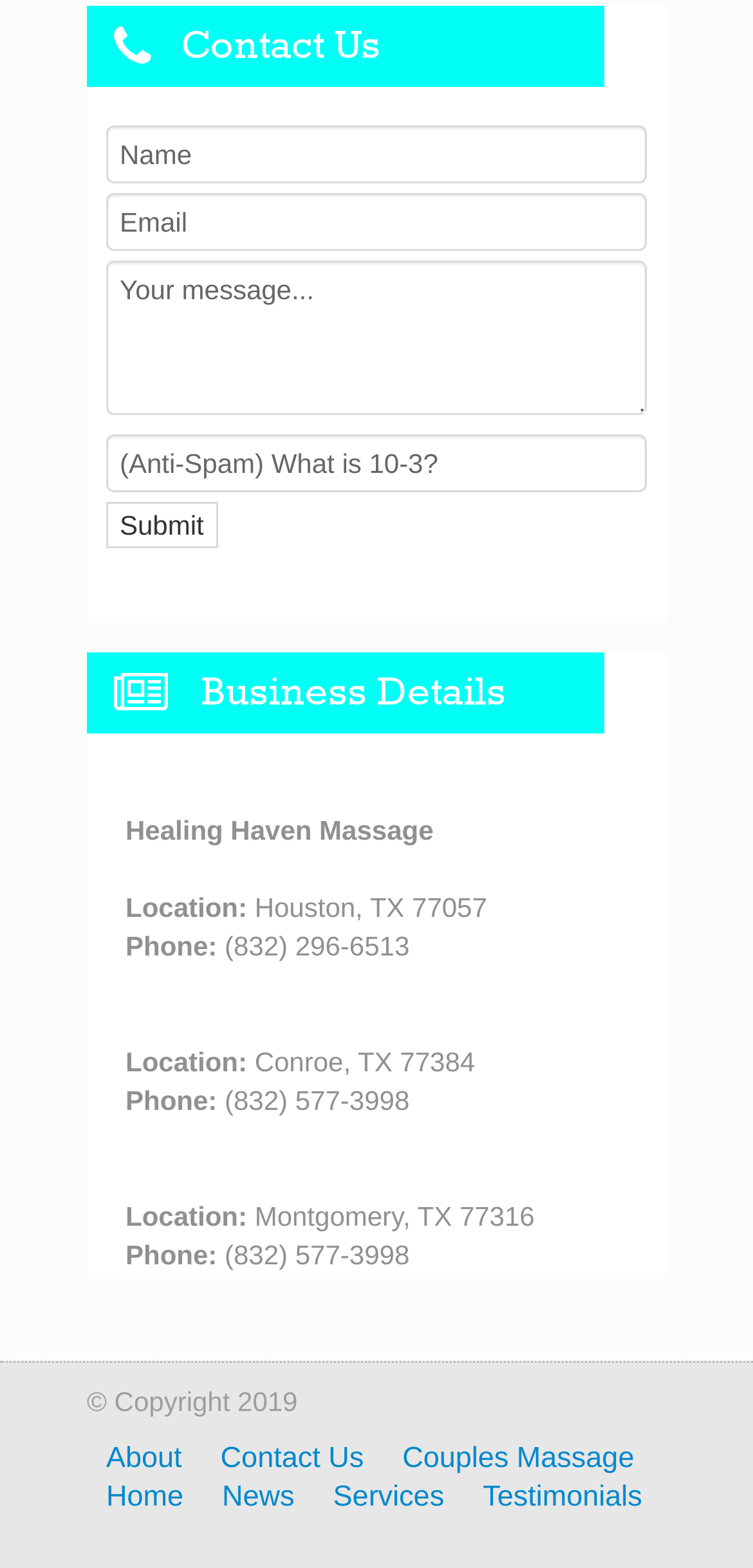How many links are in the footer?
Refer to the image and provide a one-word or short phrase answer.

7